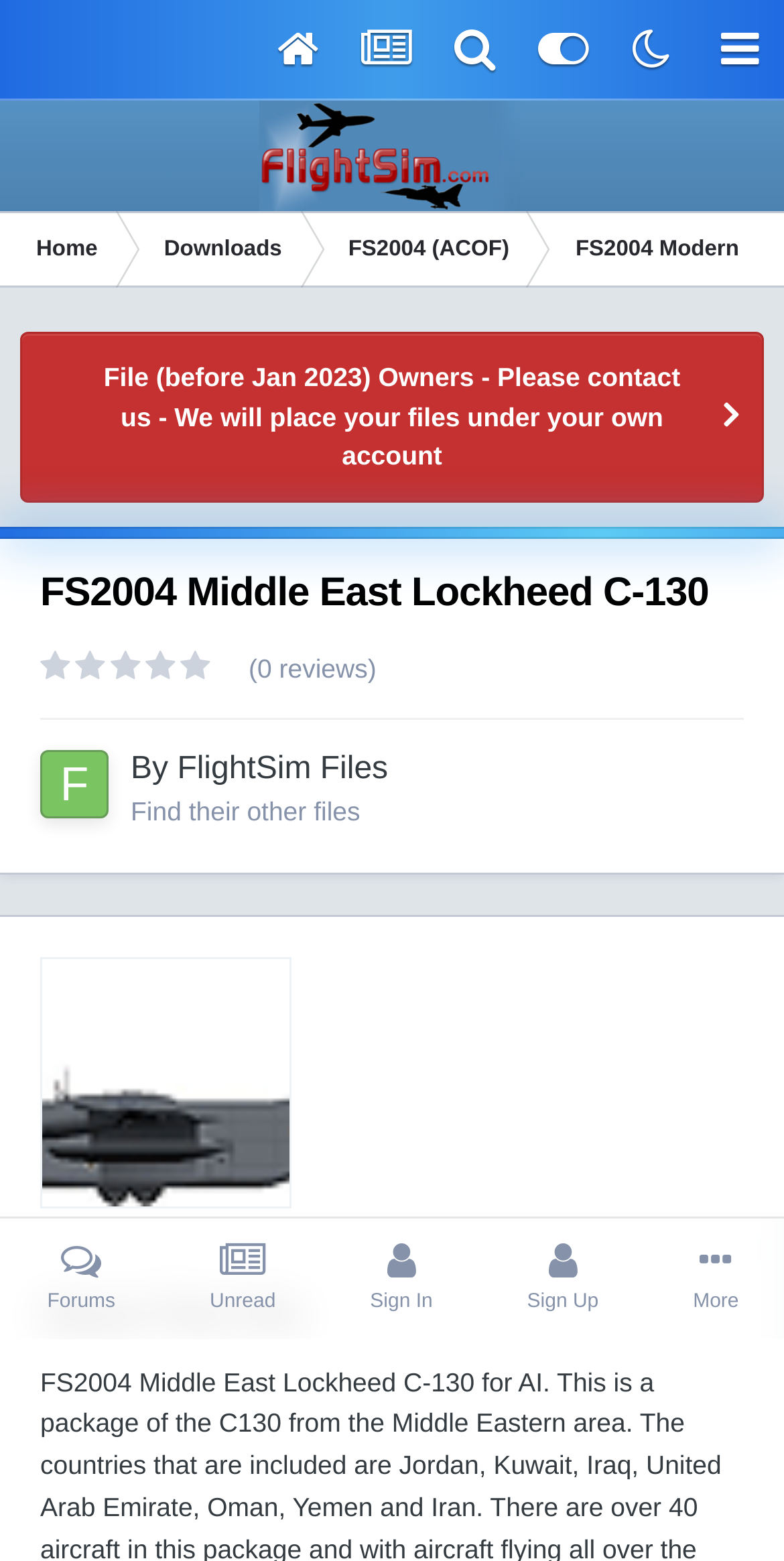Provide the text content of the webpage's main heading.

FS2004 Middle East Lockheed C-130